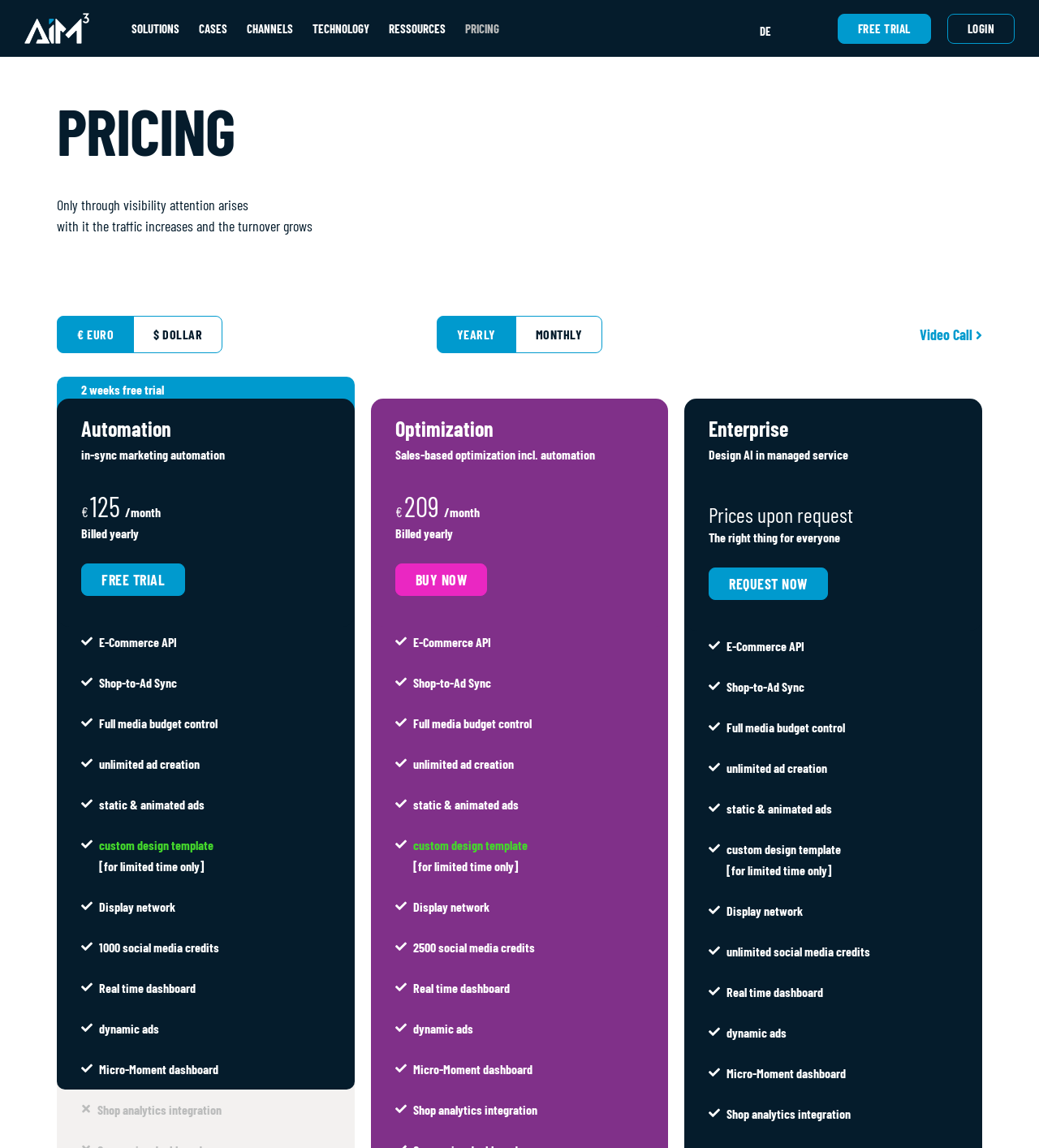Please mark the bounding box coordinates of the area that should be clicked to carry out the instruction: "View the 'CASES' page".

[0.191, 0.018, 0.219, 0.031]